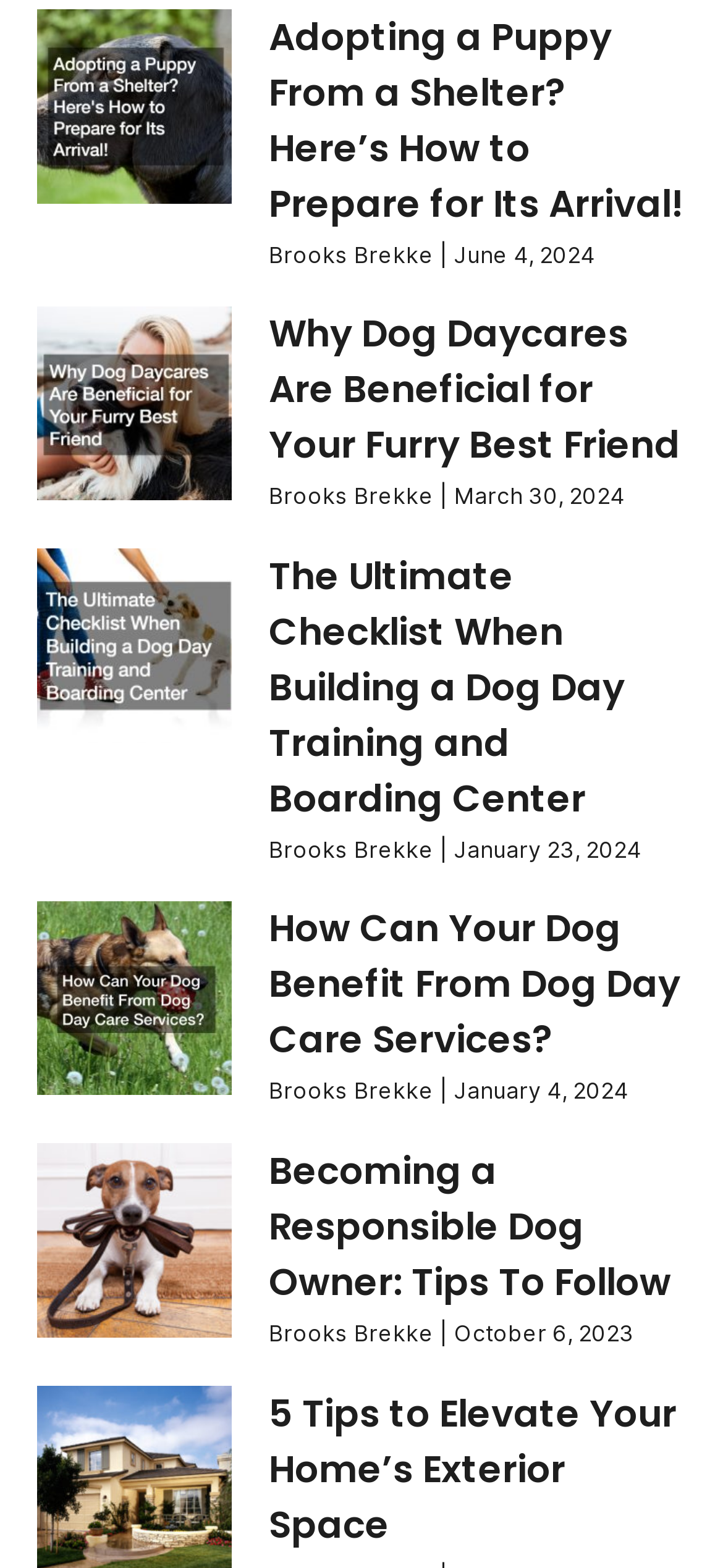Please identify the coordinates of the bounding box for the clickable region that will accomplish this instruction: "Discover how dog day care services can benefit your dog".

[0.372, 0.576, 0.941, 0.68]